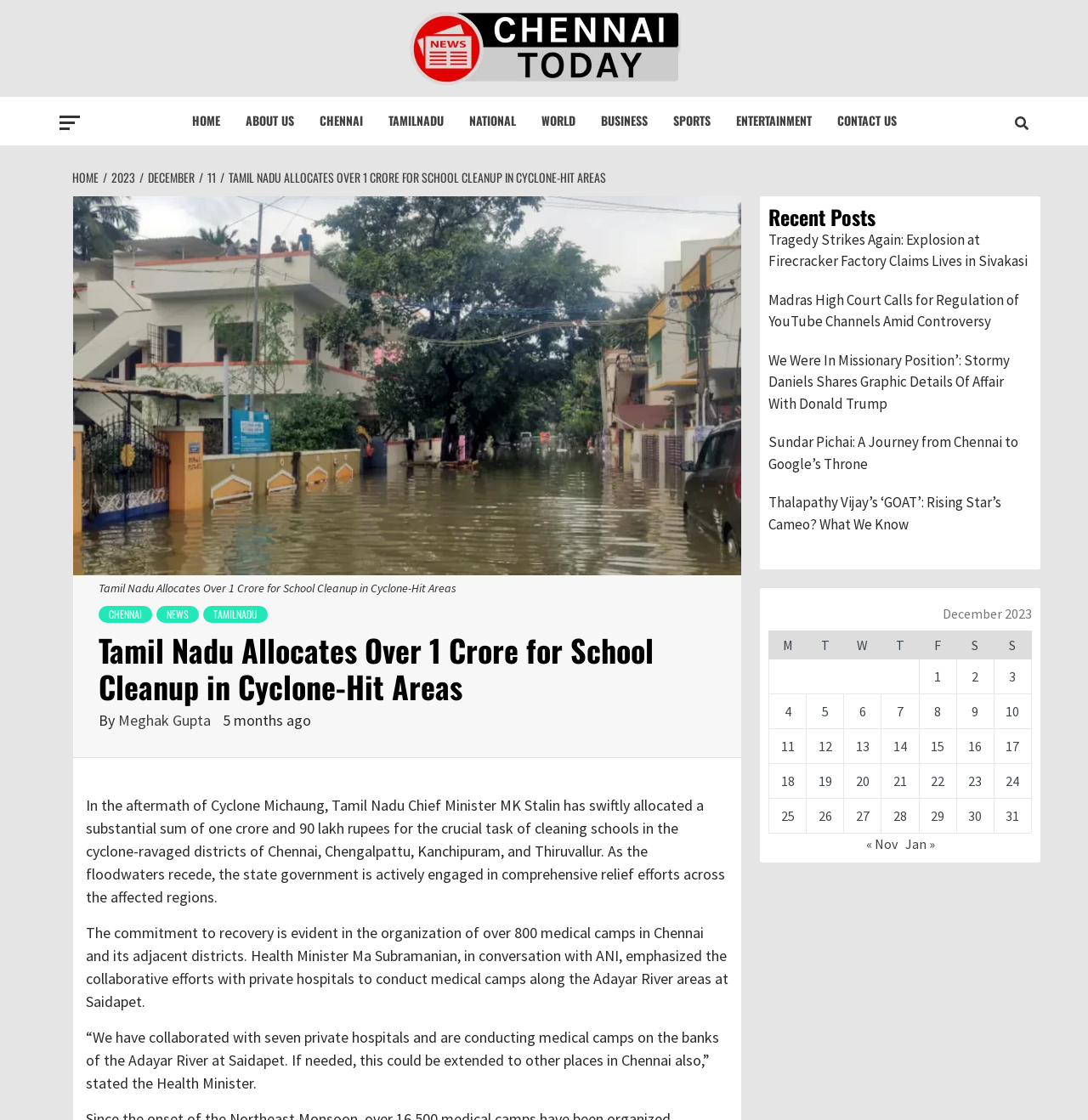Analyze the image and answer the question with as much detail as possible: 
What is the name of the river mentioned in the article?

The answer can be found in the second paragraph of the article, which states that 'Health Minister Ma Subramanian, in conversation with ANI, emphasized the collaborative efforts with private hospitals to conduct medical camps along the Adayar River areas at Saidapet.'